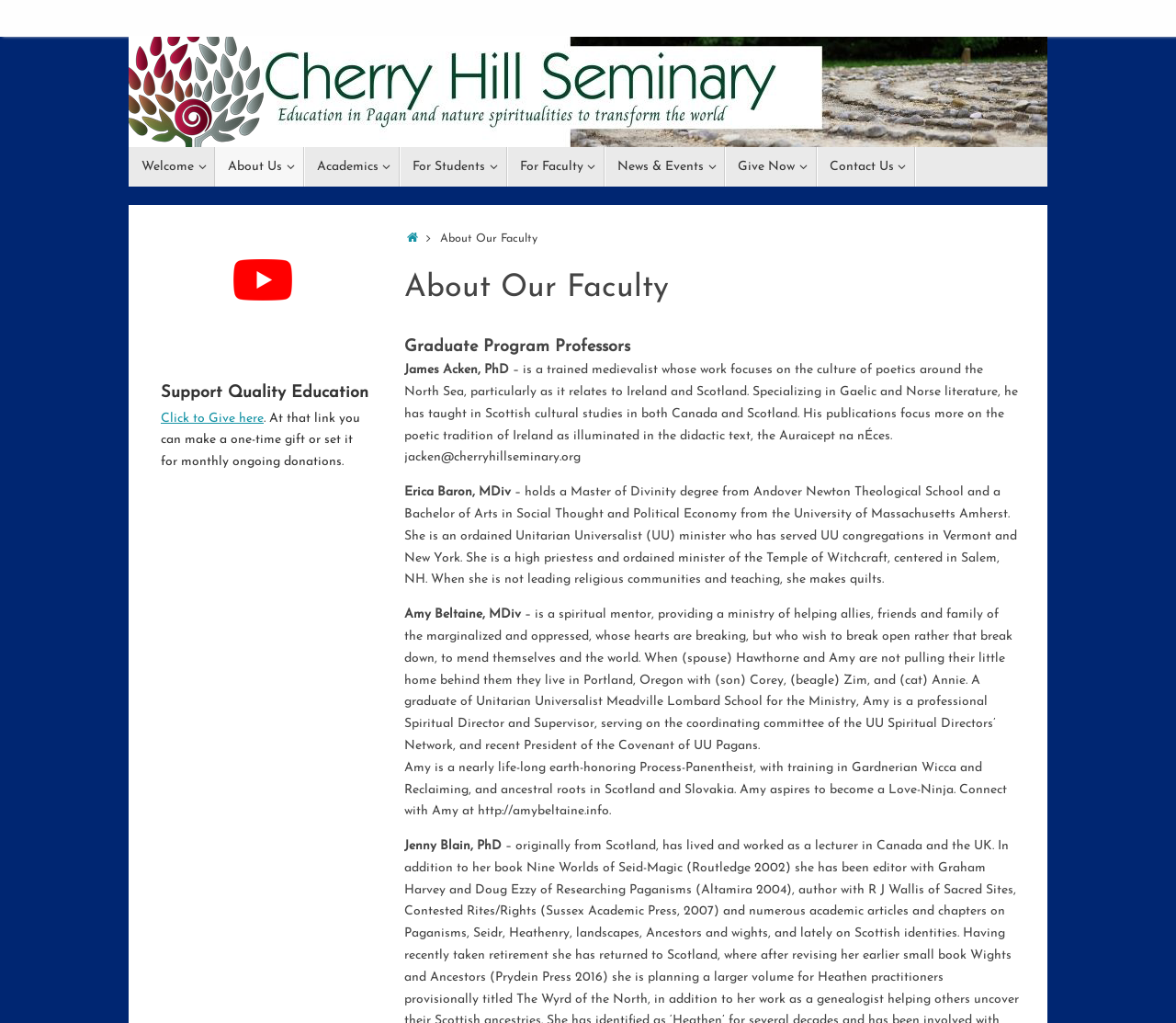Identify the bounding box for the UI element described as: "Welcome". The coordinates should be four float numbers between 0 and 1, i.e., [left, top, right, bottom].

[0.109, 0.144, 0.183, 0.183]